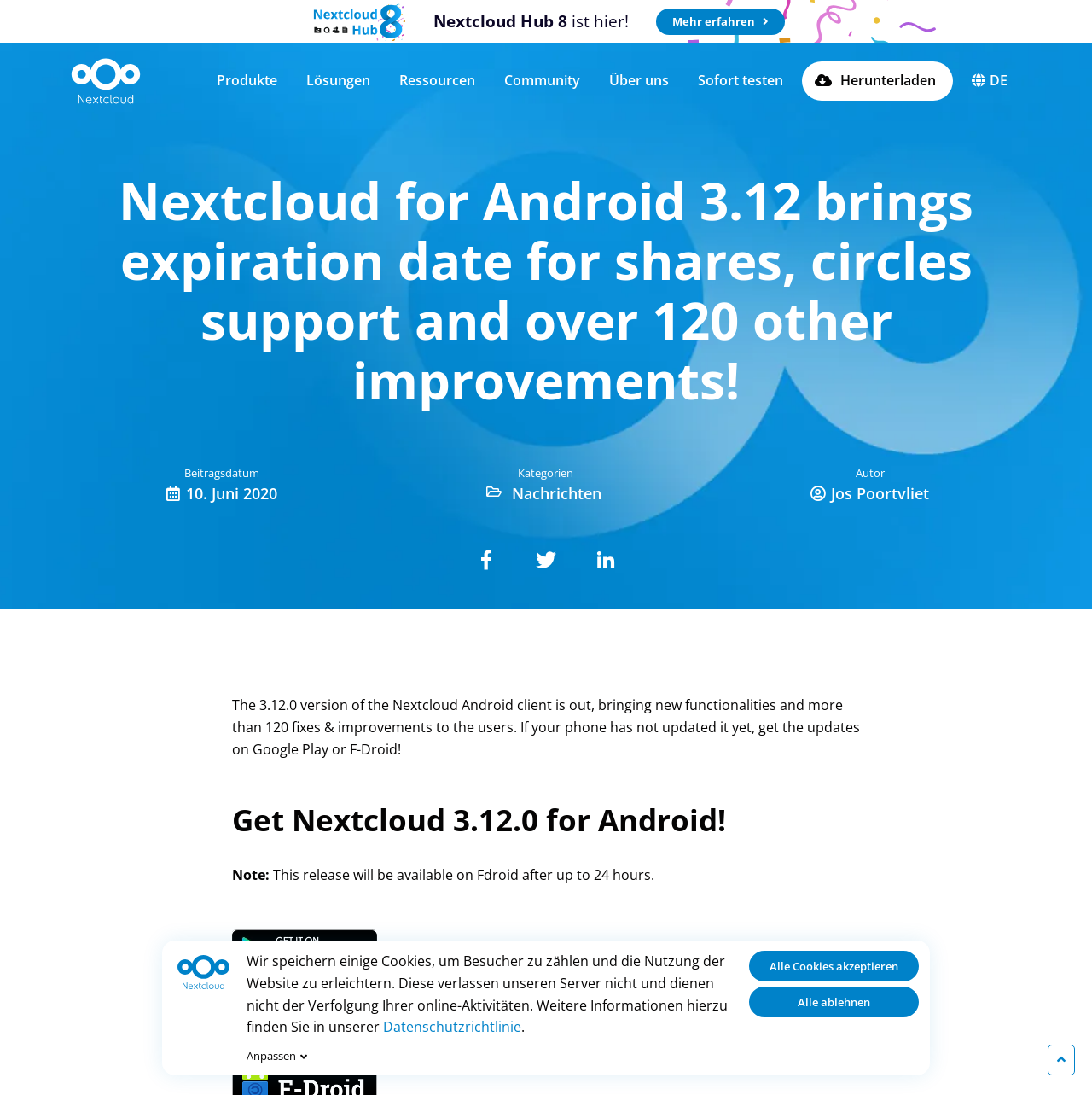What can be done with Nextcloud?
Provide a detailed and well-explained answer to the question.

I found a link with the text 'Expiration date for shares' which suggests that Nextcloud can be used to share files with an expiration date.